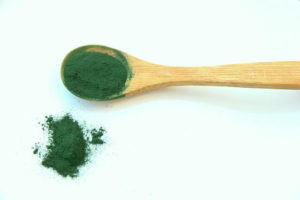What type of algae is spirulina? Based on the screenshot, please respond with a single word or phrase.

Blue-green algae